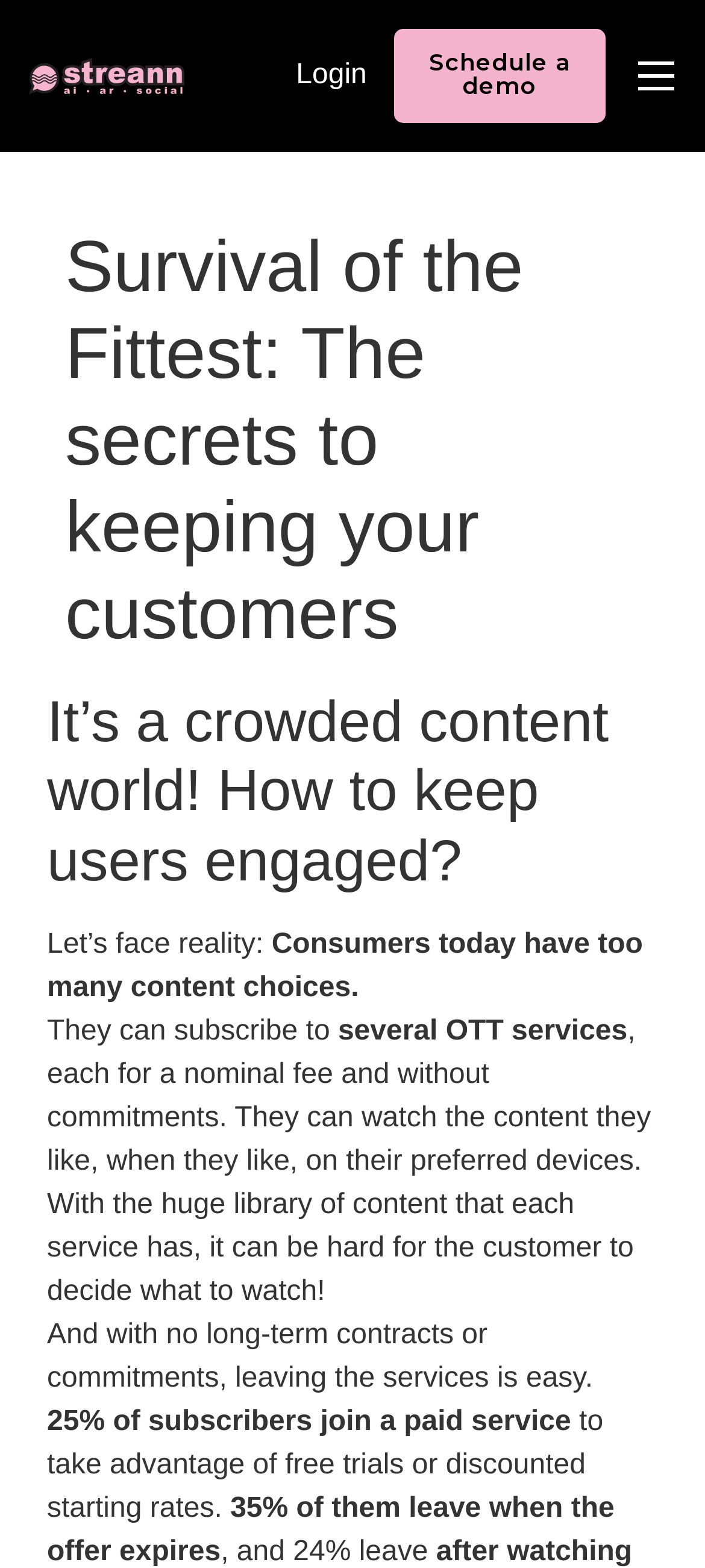What is the name of the company? Please answer the question using a single word or phrase based on the image.

Streann Media